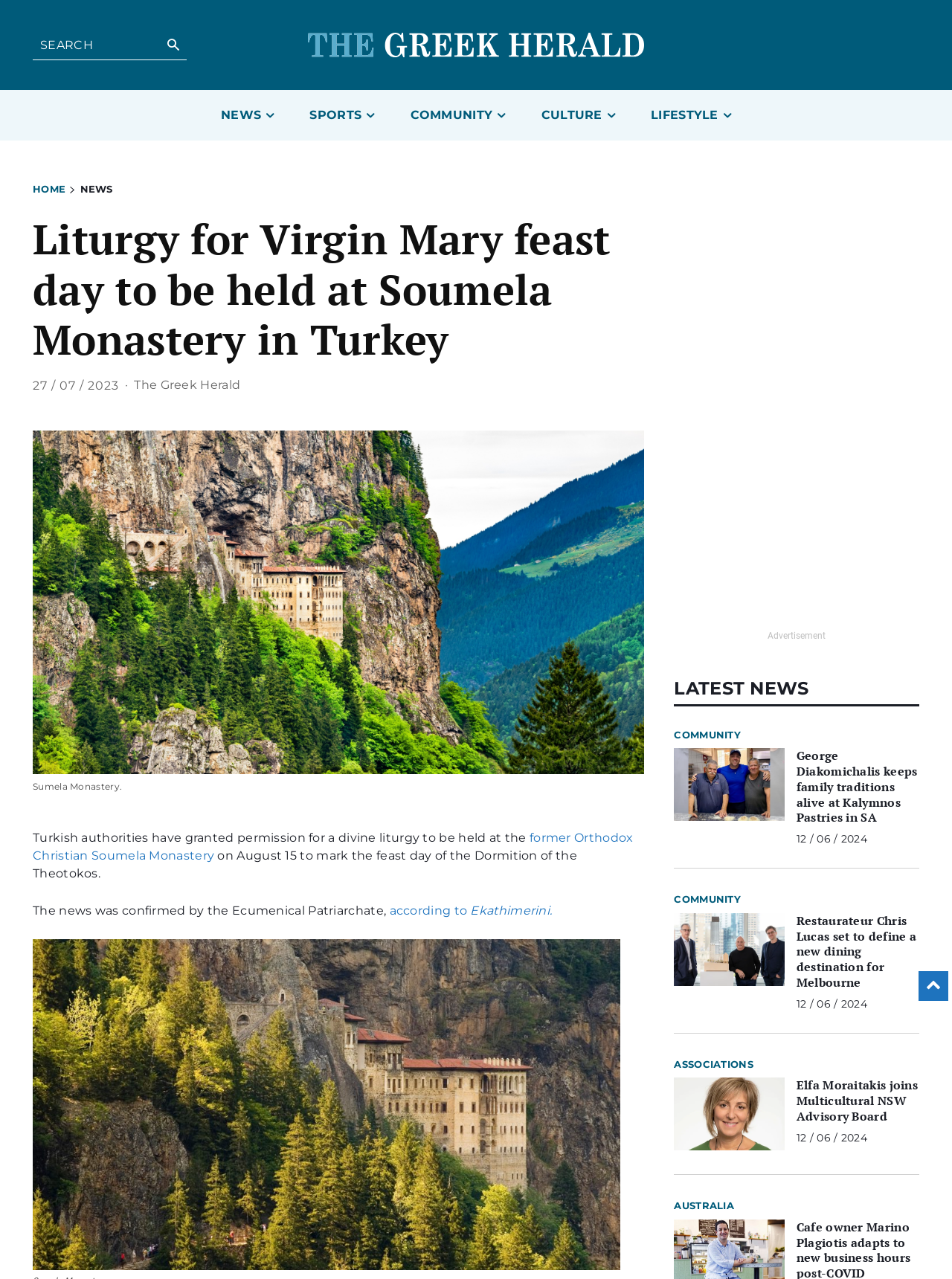What is the main title displayed on this webpage?

Liturgy for Virgin Mary feast day to be held at Soumela Monastery in Turkey